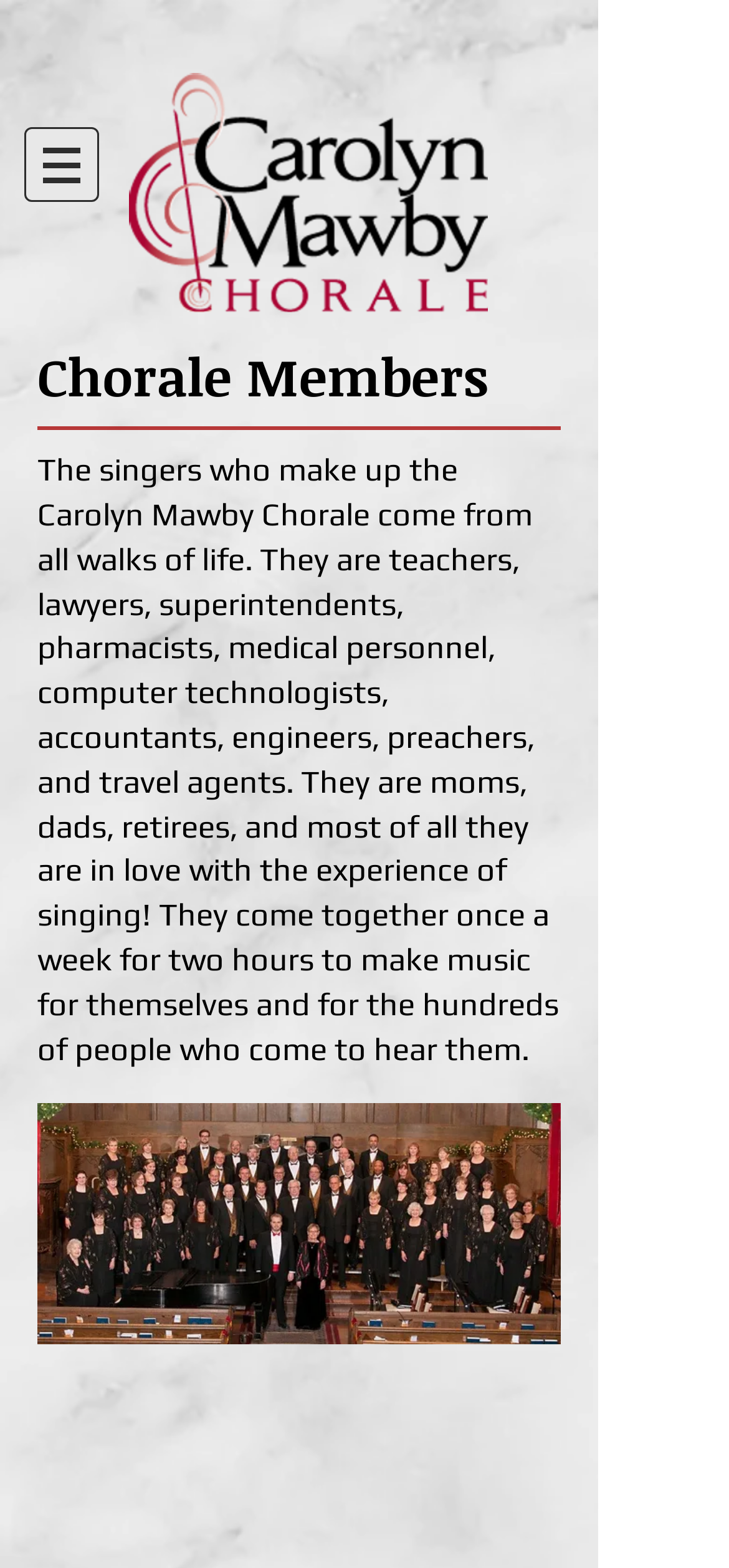What is the format of the image at the bottom? Analyze the screenshot and reply with just one word or a short phrase.

Not specified